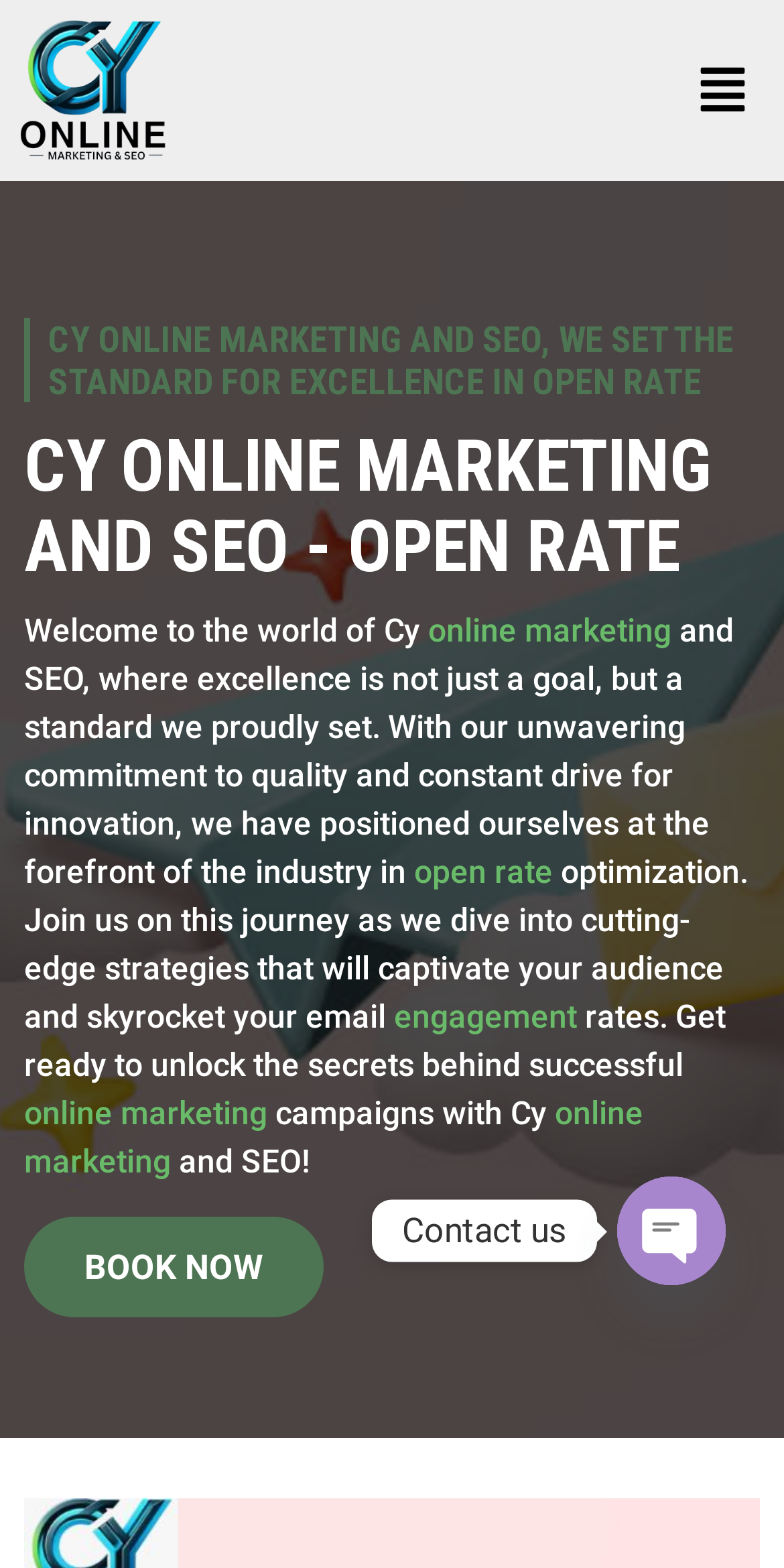Using the details from the image, please elaborate on the following question: What is the purpose of the 'BOOK NOW' button?

I inferred the purpose of the 'BOOK NOW' button by its location on the webpage and its proximity to the company's introduction and services. It is likely that the button is meant to encourage visitors to take action and book a meeting or consultation with the company.